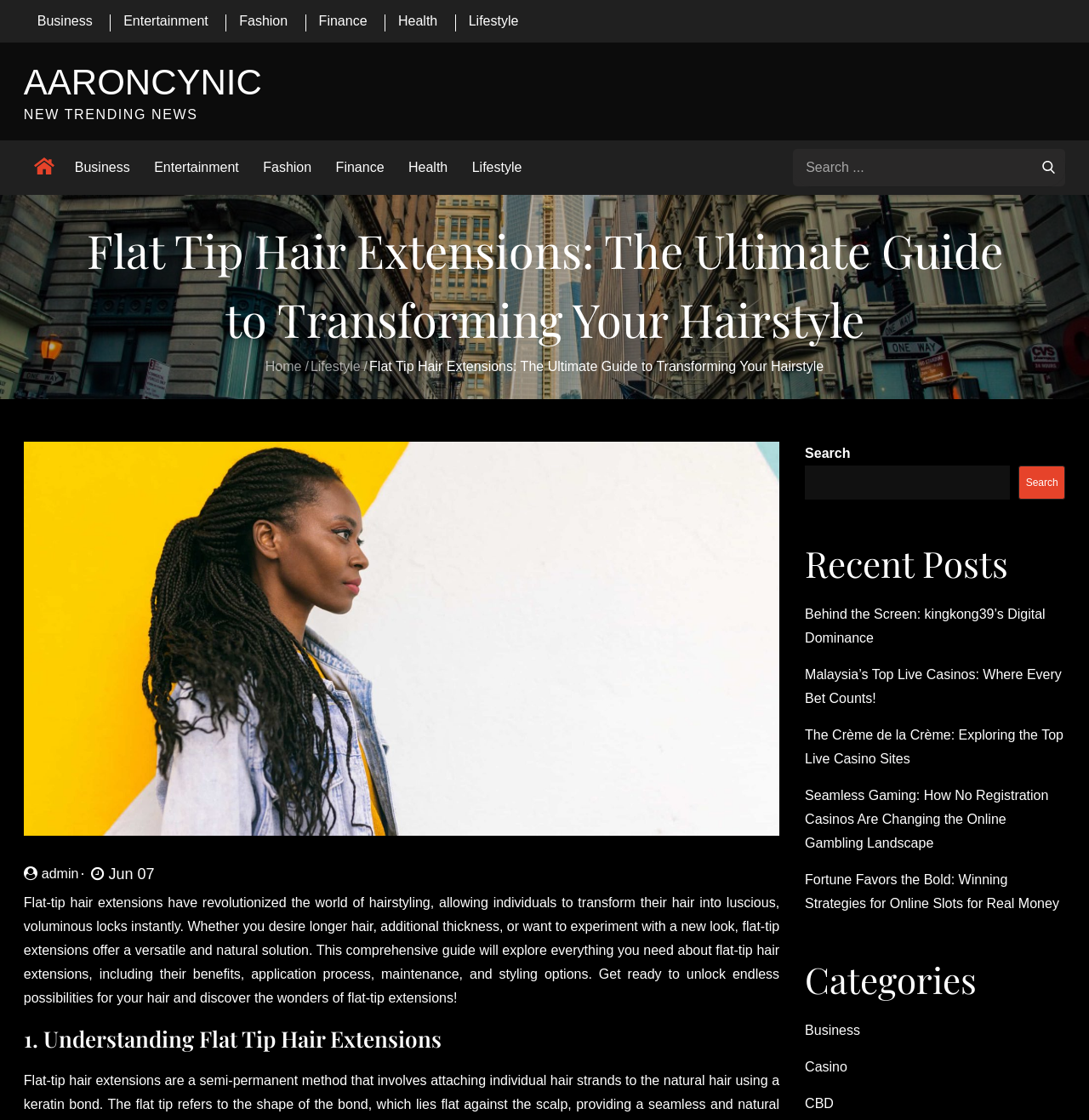What is the navigation menu located at the top of the webpage? Please answer the question using a single word or phrase based on the image.

Secondary Menu